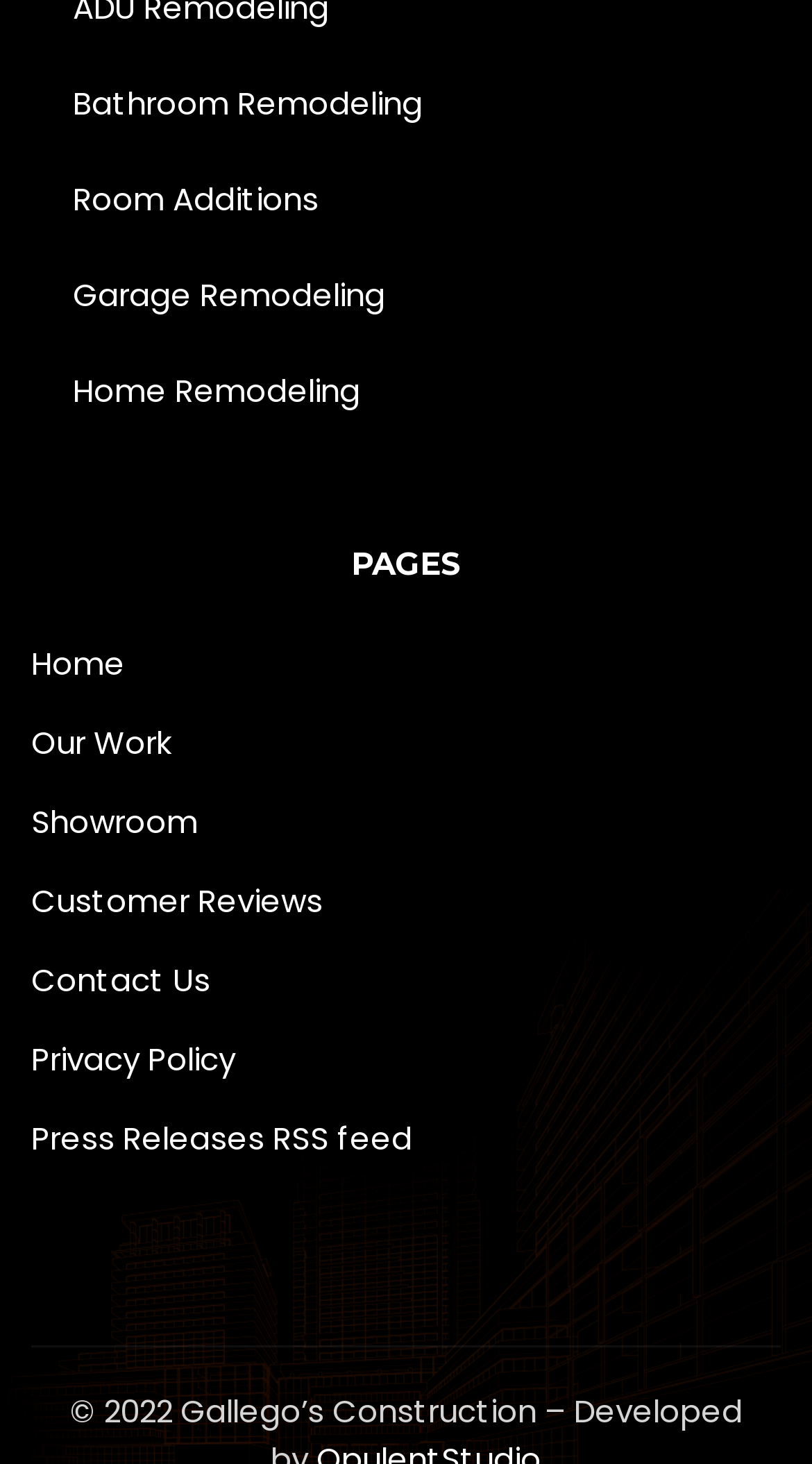Please determine the bounding box coordinates of the element to click in order to execute the following instruction: "Learn about the contributors". The coordinates should be four float numbers between 0 and 1, specified as [left, top, right, bottom].

None